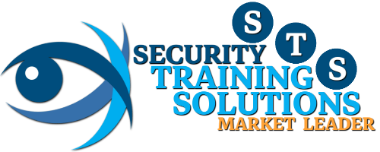What is written in bold typography?
From the screenshot, supply a one-word or short-phrase answer.

S, T, S